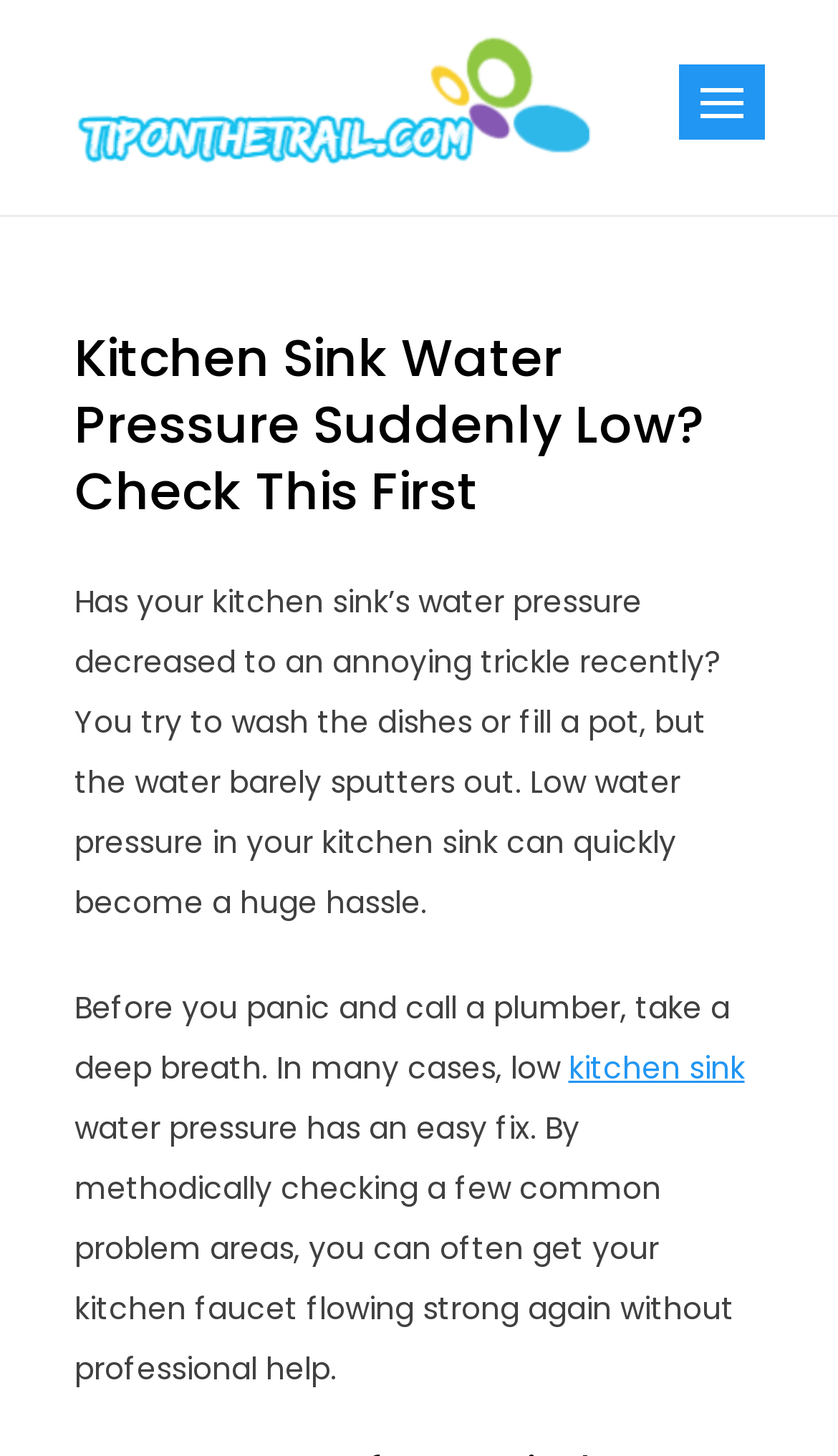Locate the UI element described by alt="Logo" in the provided webpage screenshot. Return the bounding box coordinates in the format (top-left x, top-left y, bottom-right x, bottom-right y), ensuring all values are between 0 and 1.

[0.088, 0.015, 0.704, 0.133]